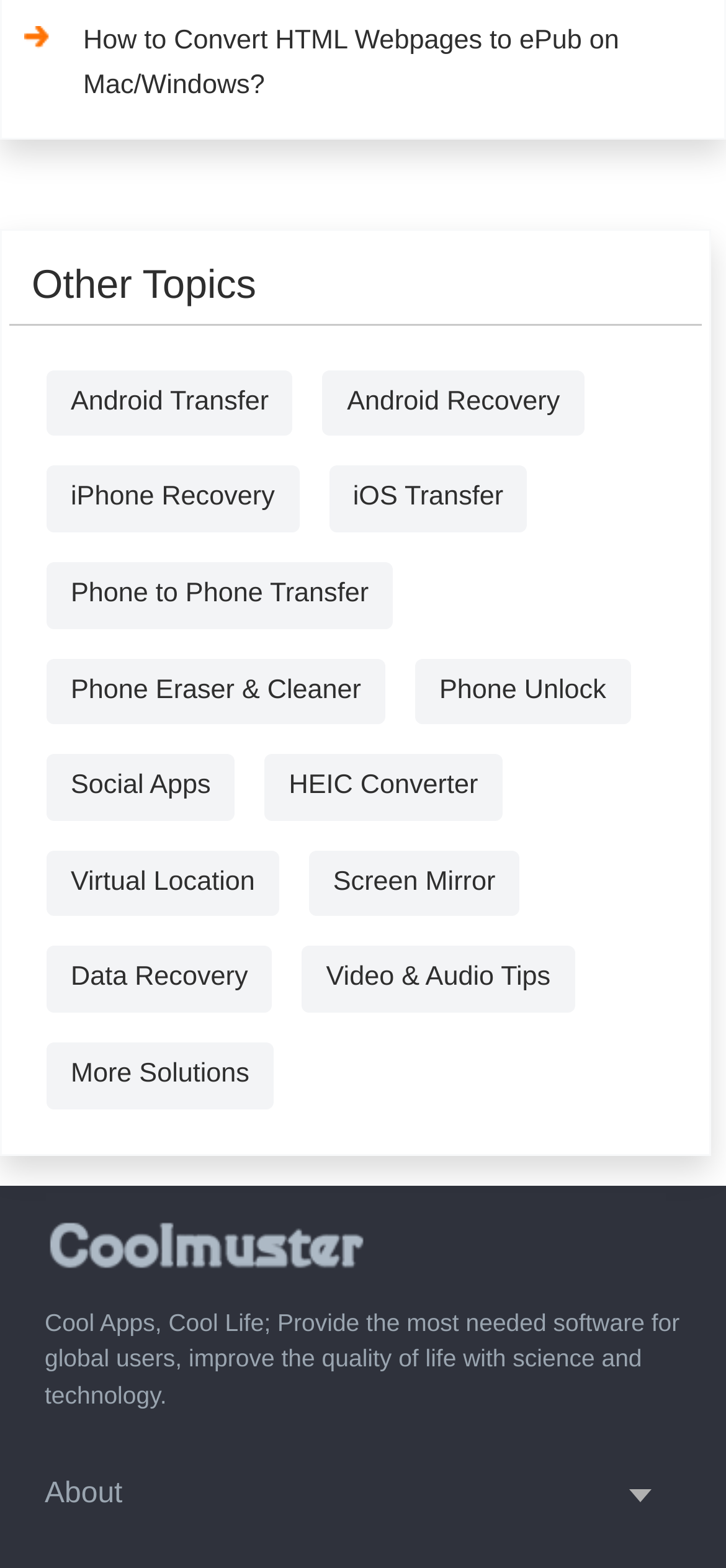Answer the question using only one word or a concise phrase: How many buttons are there on the webpage?

15